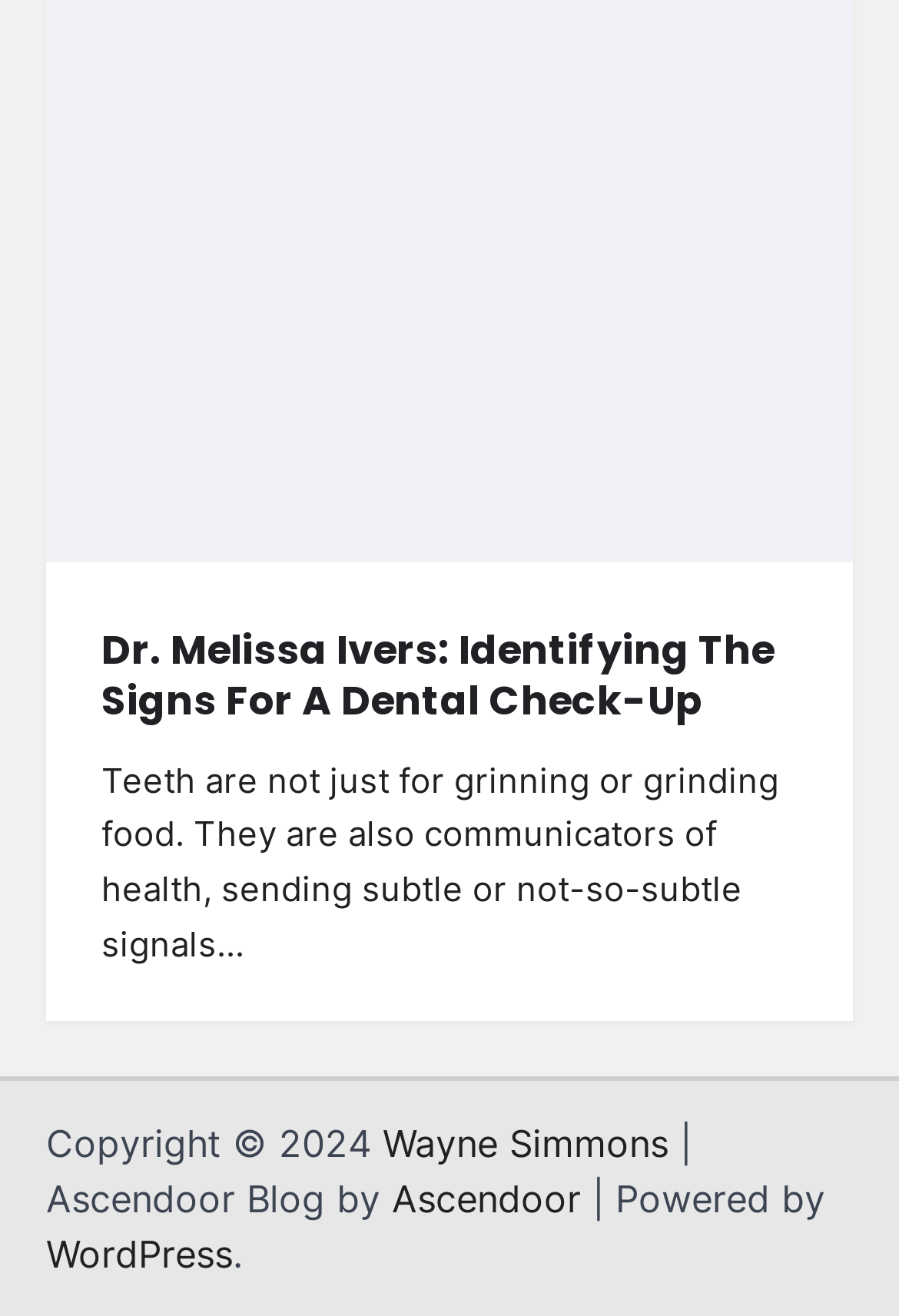Please determine the bounding box coordinates for the UI element described here. Use the format (top-left x, top-left y, bottom-right x, bottom-right y) with values bounded between 0 and 1: Ascendoor

[0.436, 0.893, 0.646, 0.928]